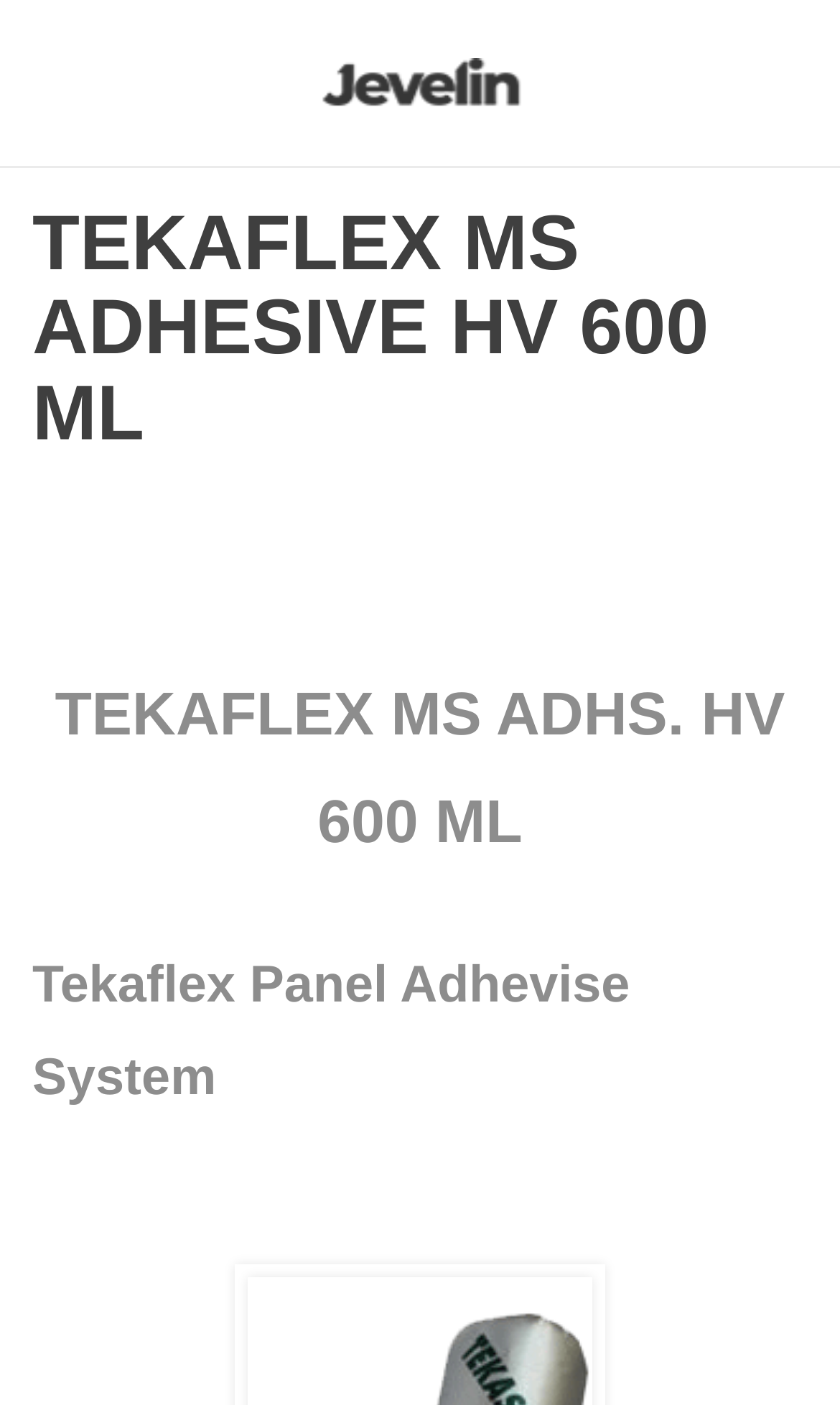Is the product description available?
From the image, provide a succinct answer in one word or a short phrase.

No